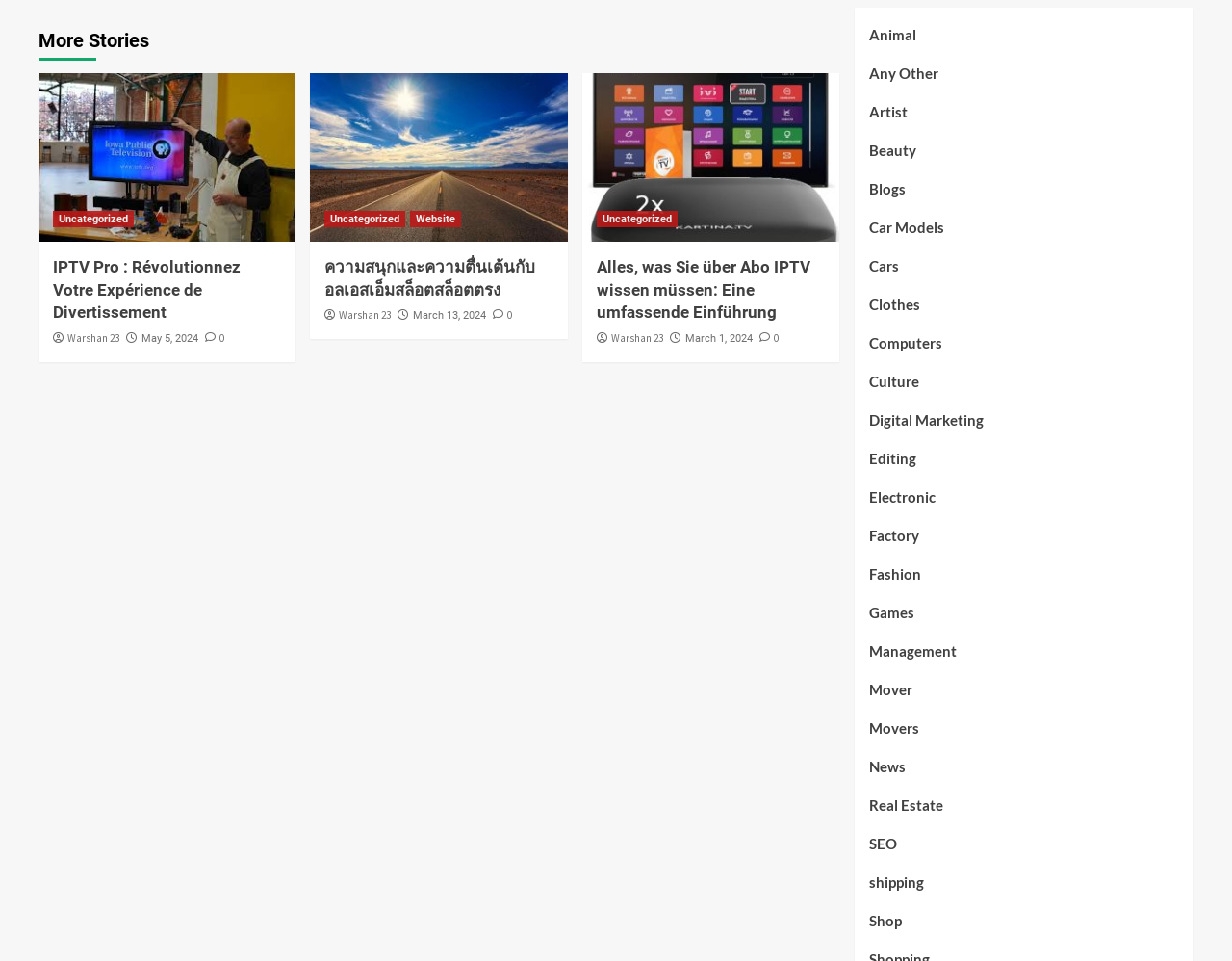What is the title of the first story?
Answer the question with detailed information derived from the image.

The first story is represented by a figure element with a link 'IPTV Pro : Révolutionnez Votre Expérience de Divertissement' and a heading 'IPTV Pro : Révolutionnez Votre Expérience de Divertissement' inside a figcaption element.